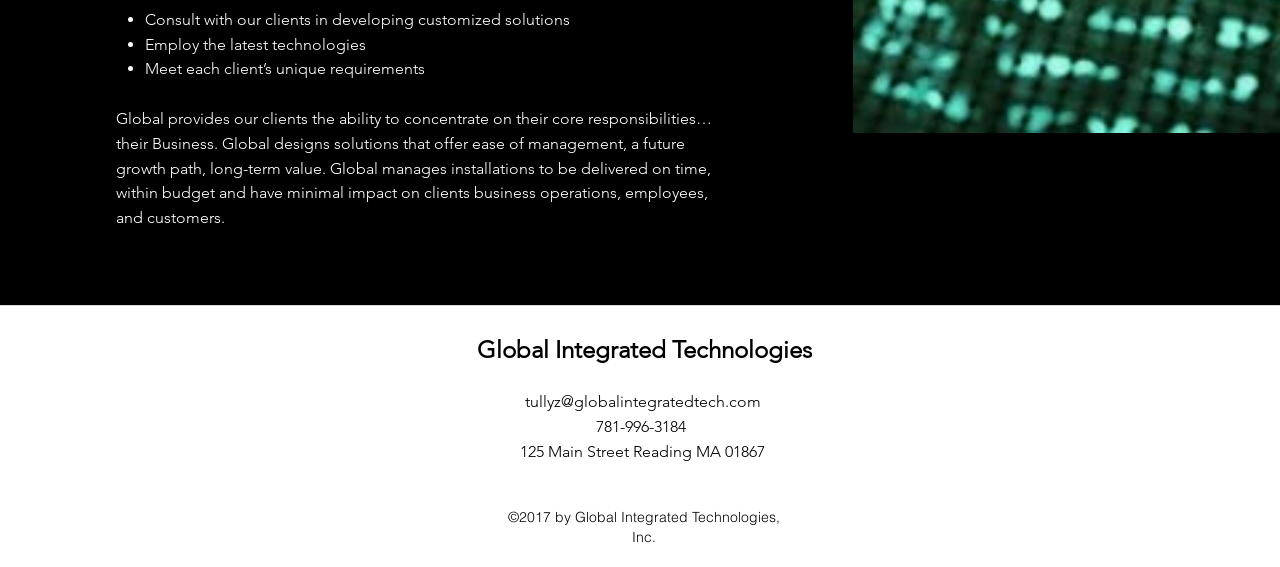Please find the bounding box coordinates (top-left x, top-left y, bottom-right x, bottom-right y) in the screenshot for the UI element described as follows: tullyz@globalintegratedtech.com

[0.41, 0.691, 0.595, 0.725]